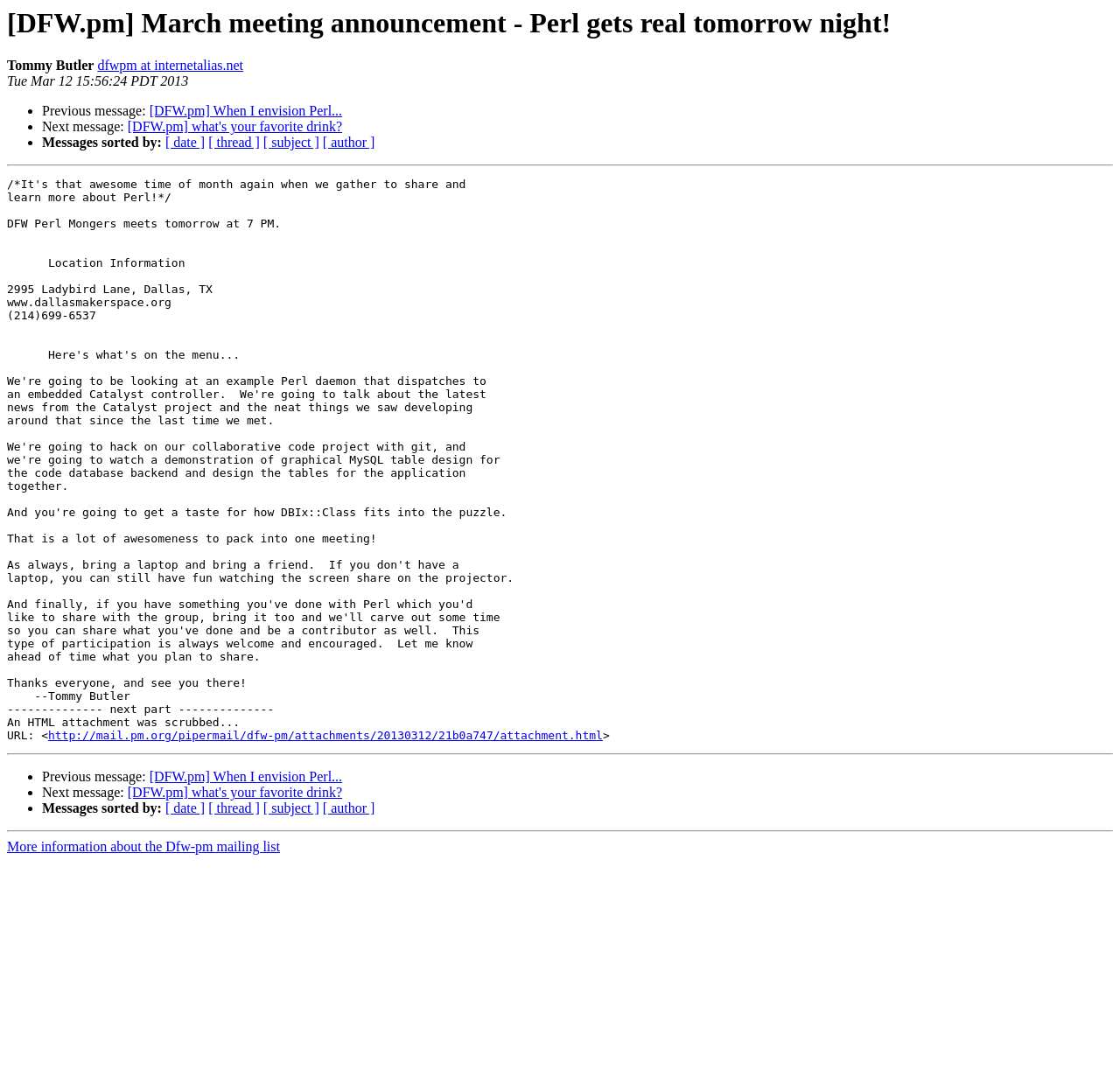Determine the bounding box coordinates for the region that must be clicked to execute the following instruction: "View more information about the Dfw-pm mailing list".

[0.006, 0.784, 0.25, 0.798]